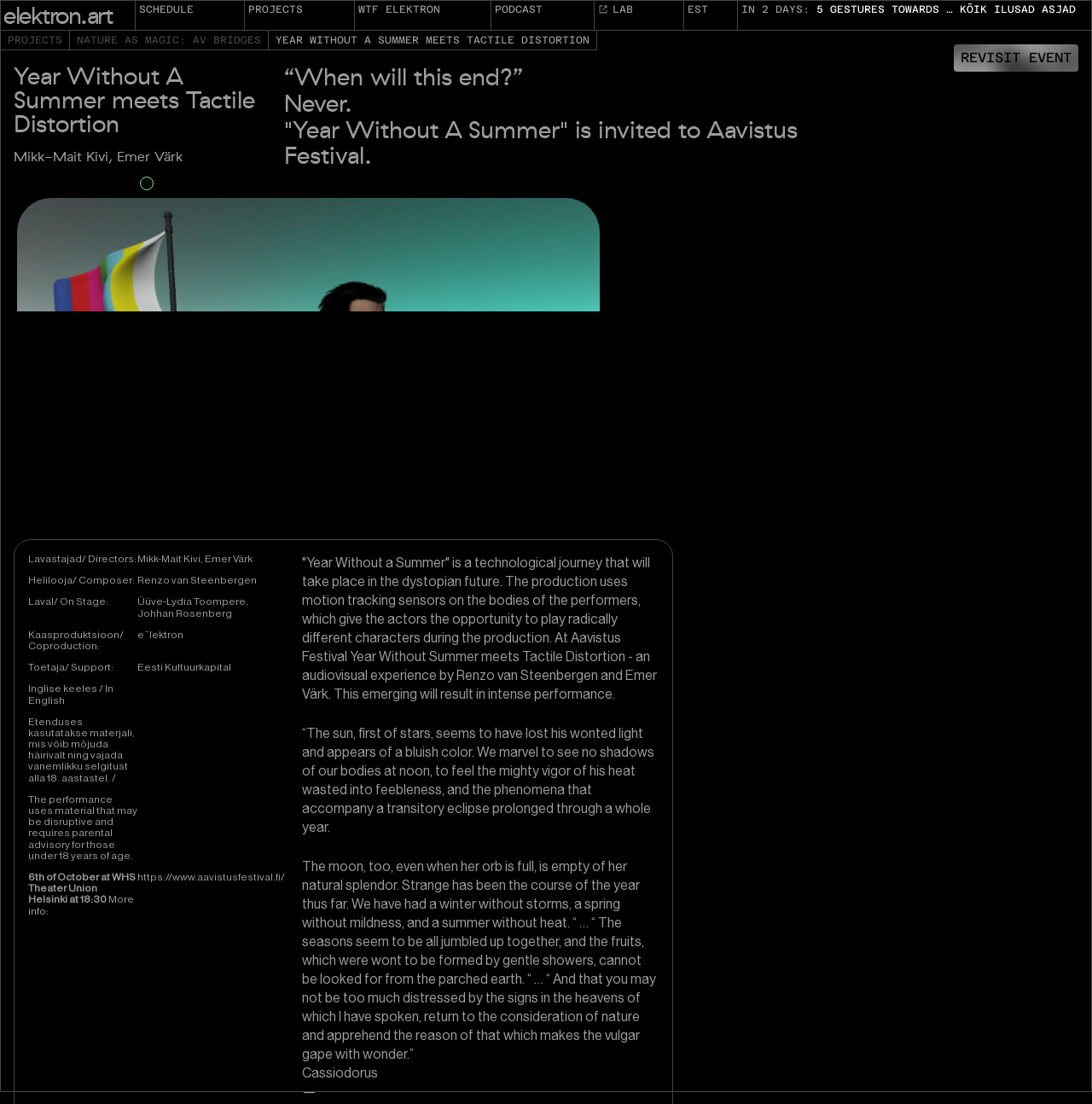Identify the bounding box coordinates of the area you need to click to perform the following instruction: "Read more about Year Without A Summer meets Tactile Distortion".

[0.245, 0.027, 0.547, 0.046]